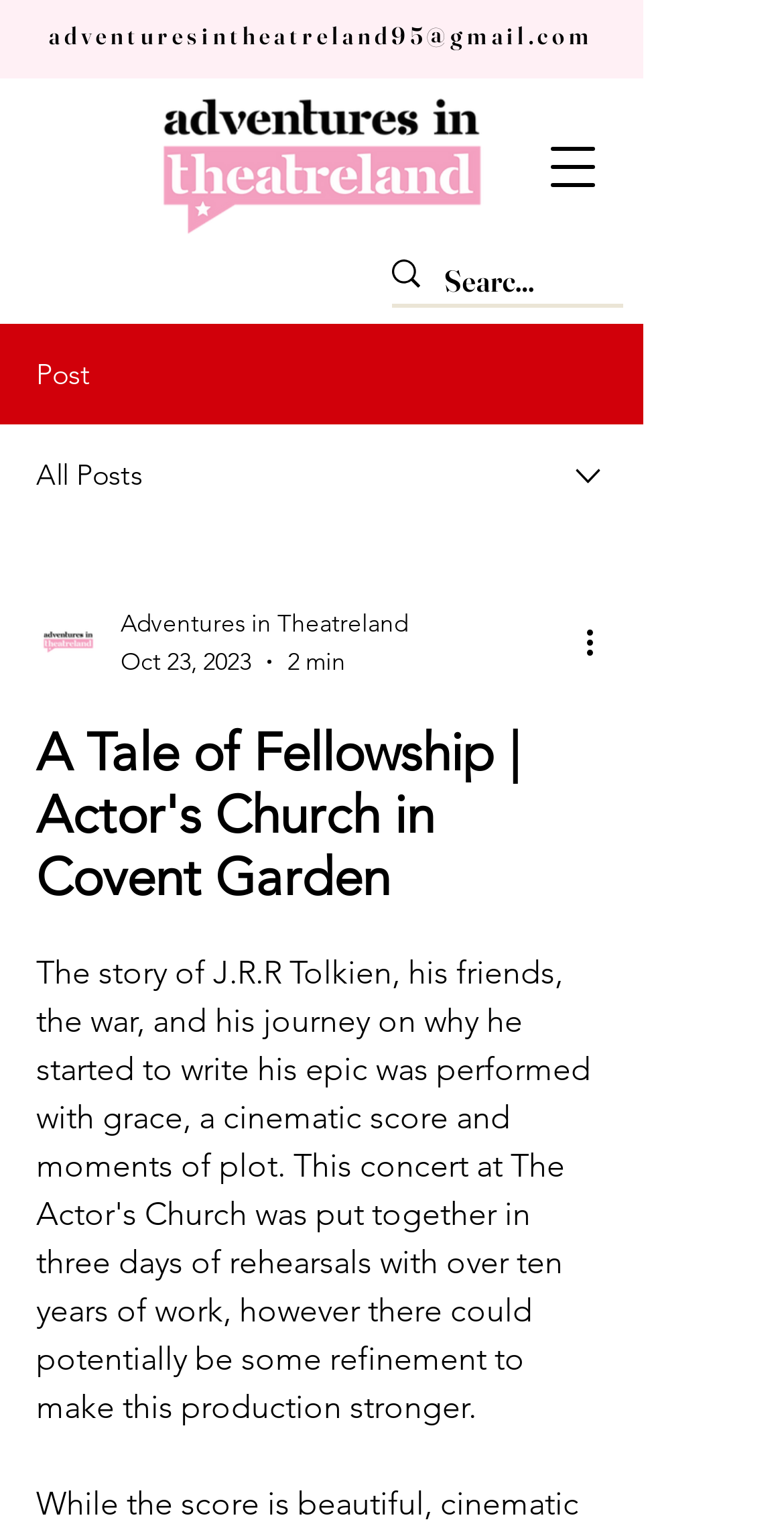Please extract the primary headline from the webpage.

A Tale of Fellowship | Actor's Church in Covent Garden